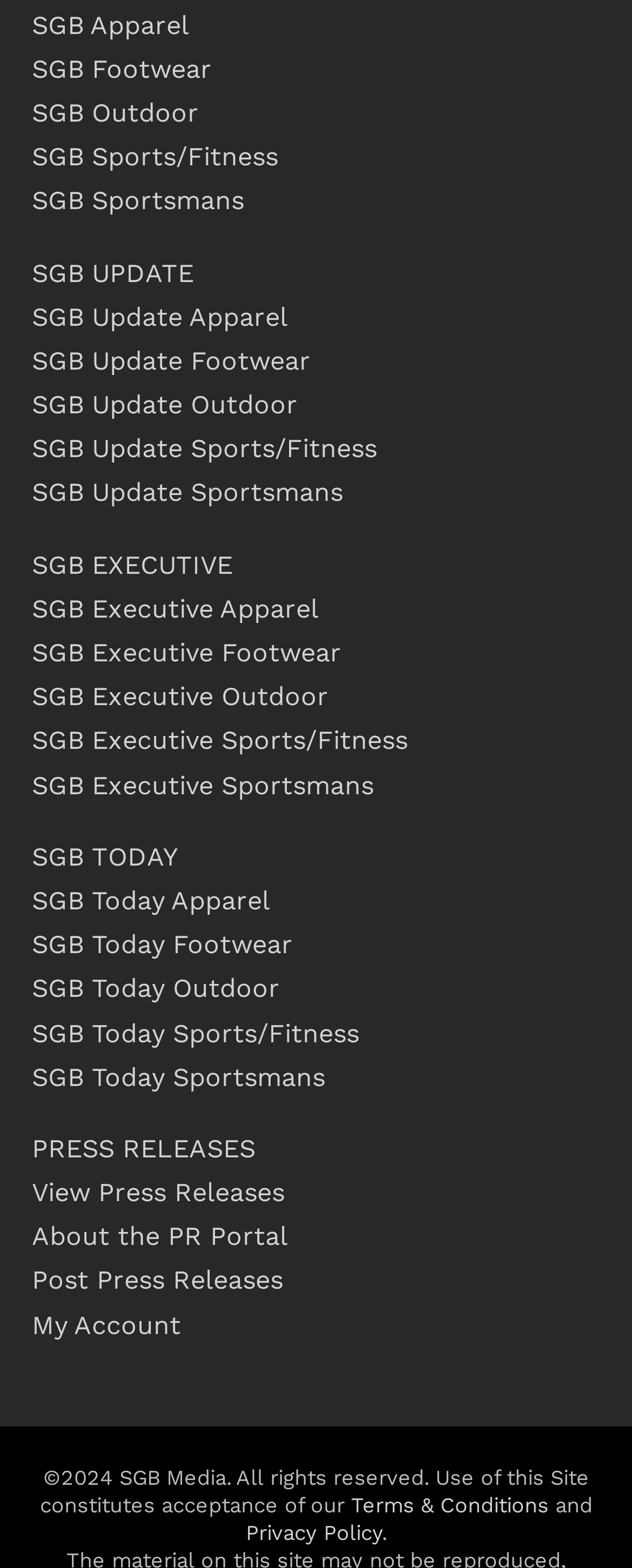What is the last section on the webpage?
Identify the answer in the screenshot and reply with a single word or phrase.

My Account